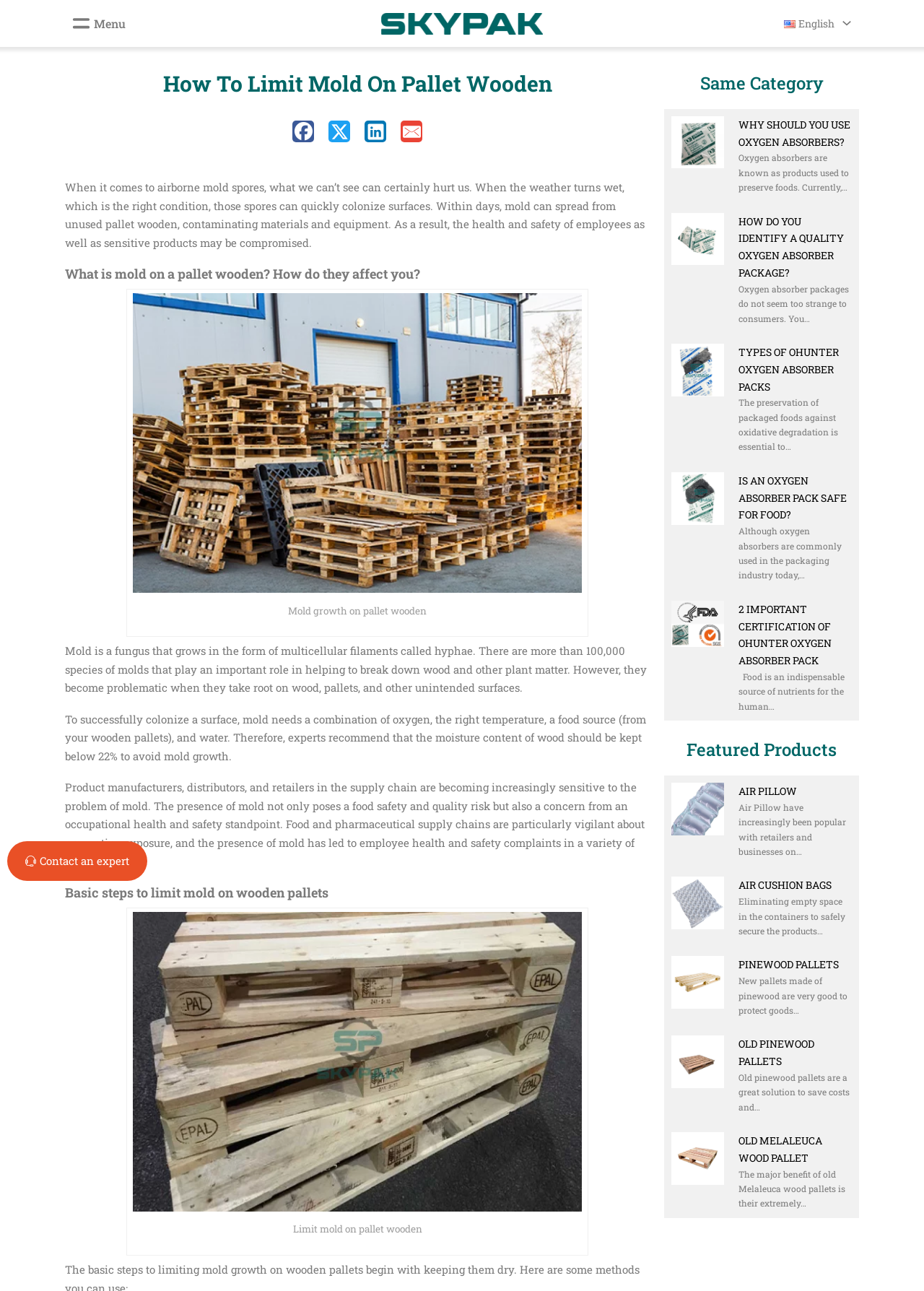Find the bounding box coordinates of the area that needs to be clicked in order to achieve the following instruction: "Click the 'Sky Pak' link". The coordinates should be specified as four float numbers between 0 and 1, i.e., [left, top, right, bottom].

[0.412, 0.01, 0.588, 0.027]